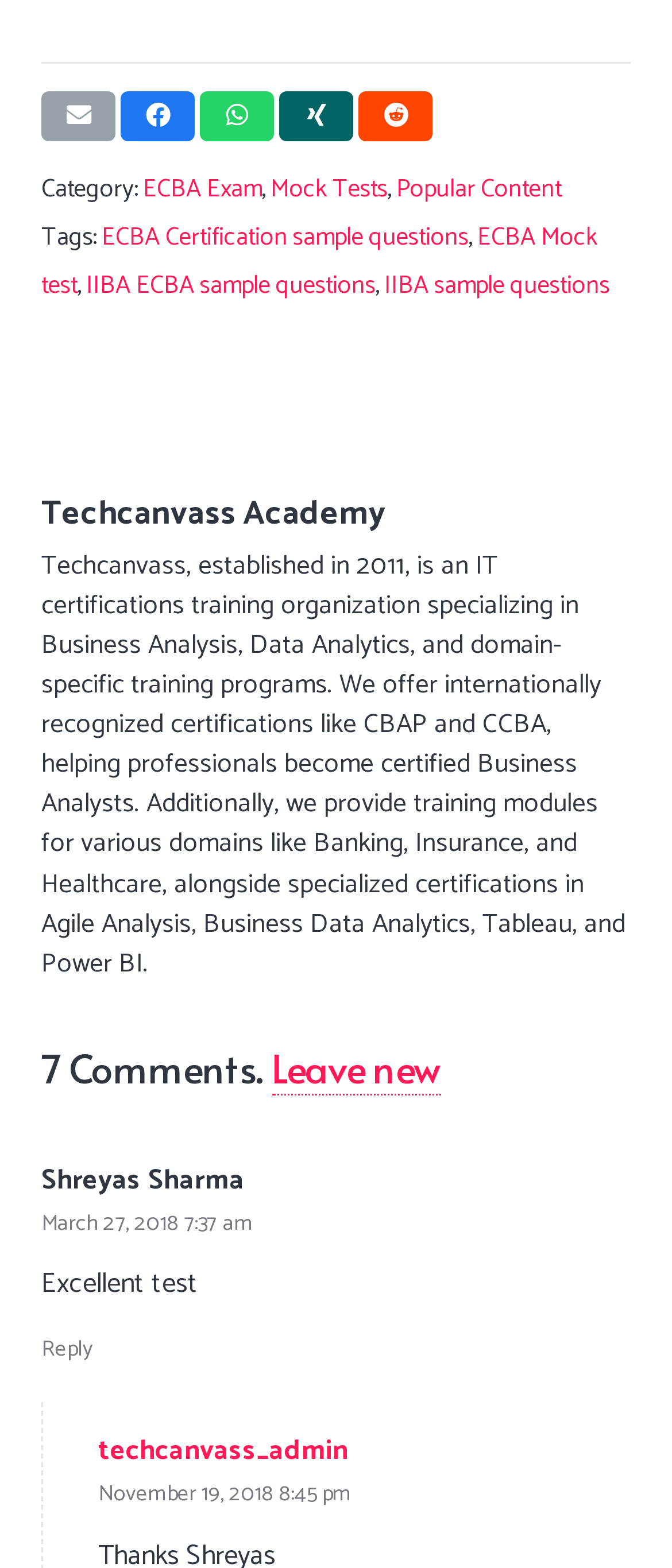Locate the bounding box coordinates of the item that should be clicked to fulfill the instruction: "Leave a new comment".

[0.404, 0.664, 0.655, 0.699]